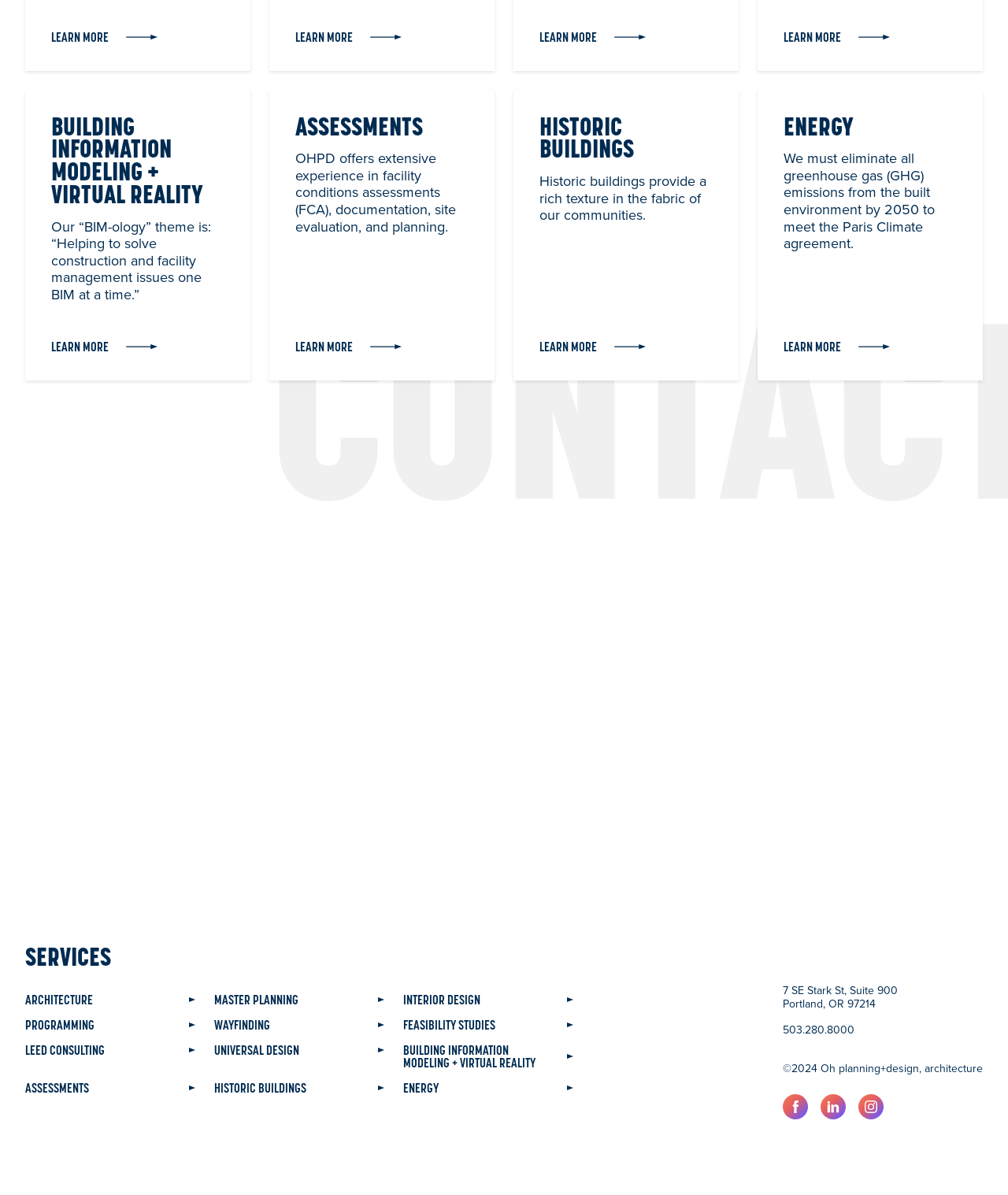Bounding box coordinates are given in the format (top-left x, top-left y, bottom-right x, bottom-right y). All values should be floating point numbers between 0 and 1. Provide the bounding box coordinate for the UI element described as: aria-label="Follow us on Linkedin"

[0.814, 0.915, 0.839, 0.936]